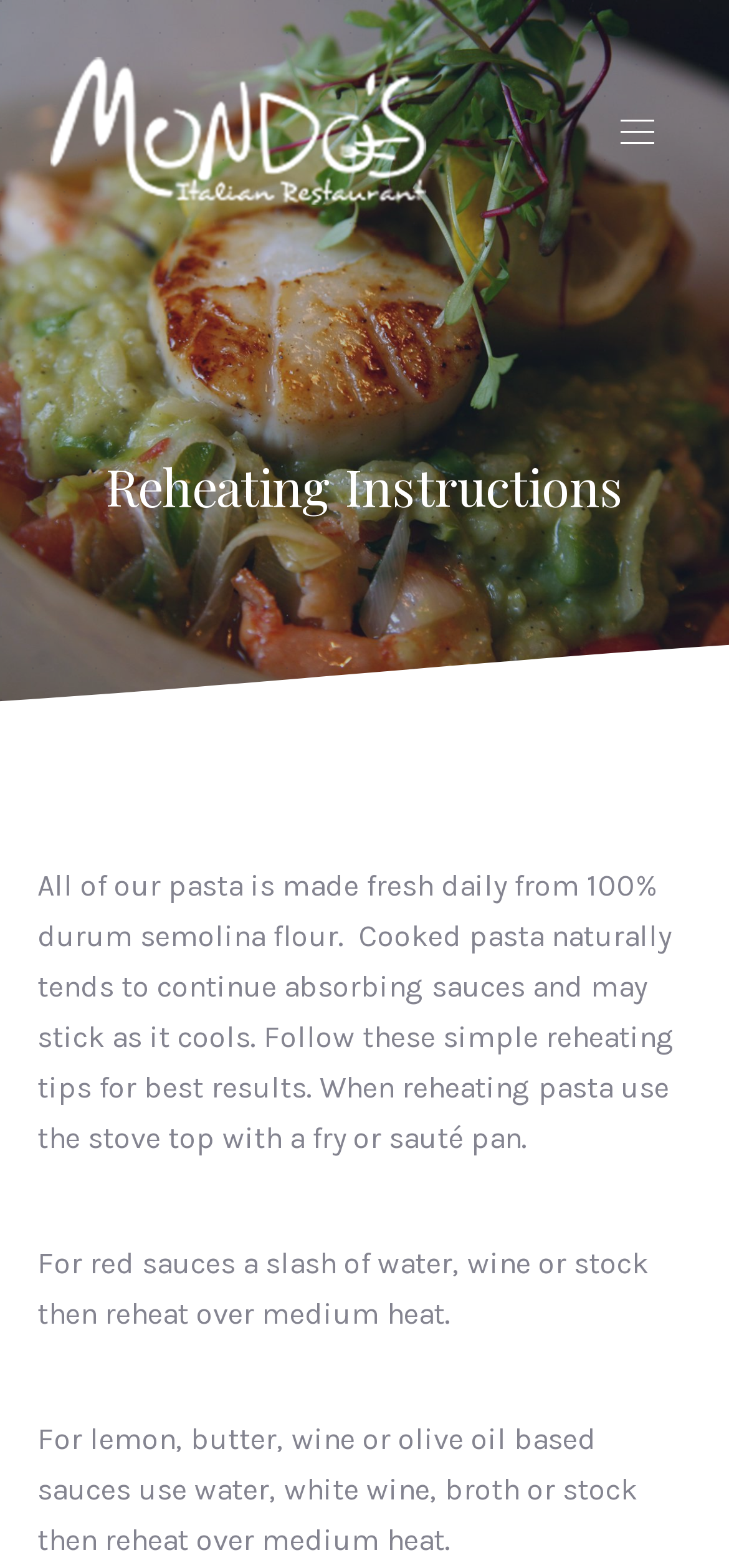Reply to the question with a single word or phrase:
What is the heat level recommended for reheating pasta?

Medium heat